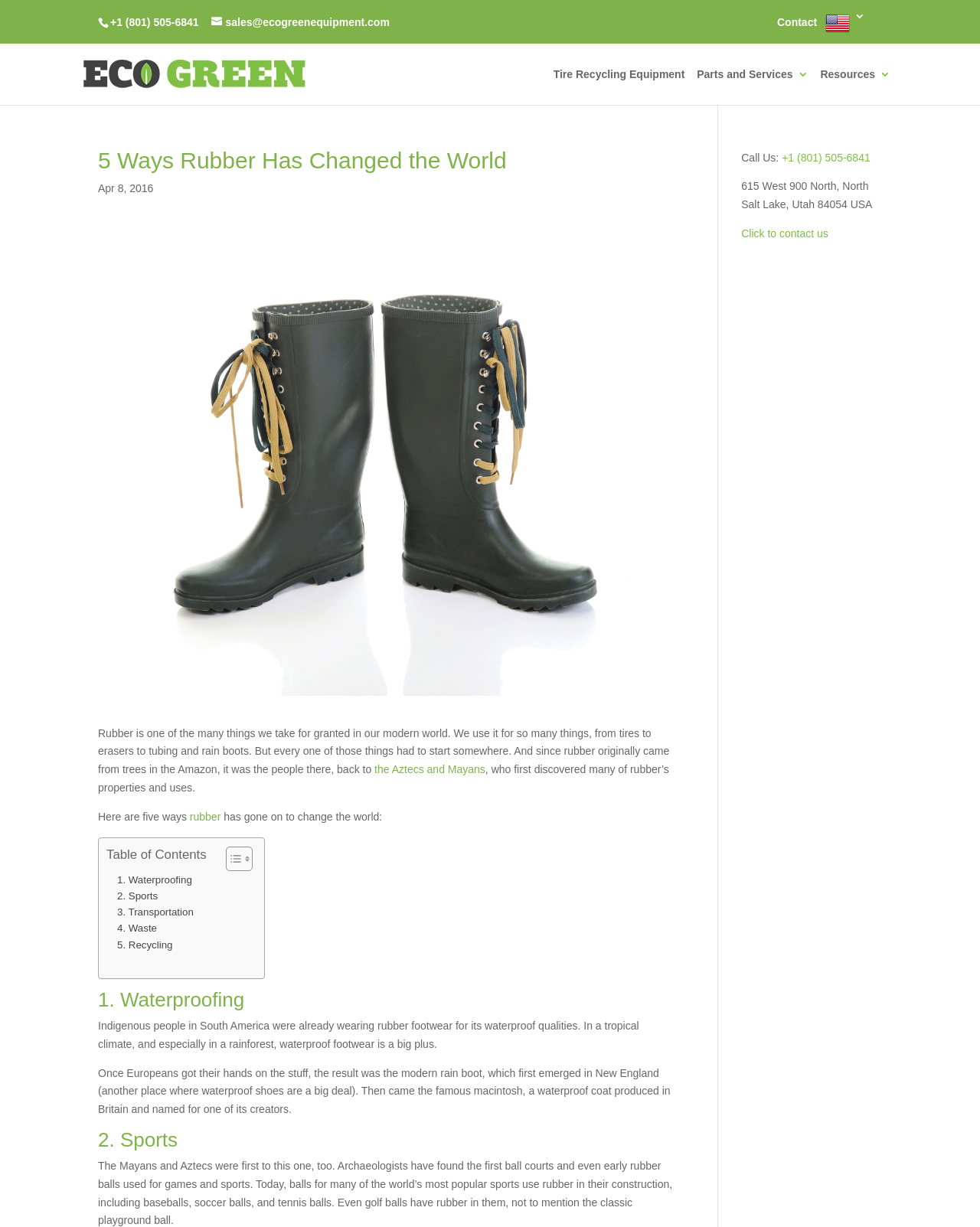Find the bounding box coordinates of the clickable area required to complete the following action: "Click the contact link".

[0.793, 0.014, 0.834, 0.029]